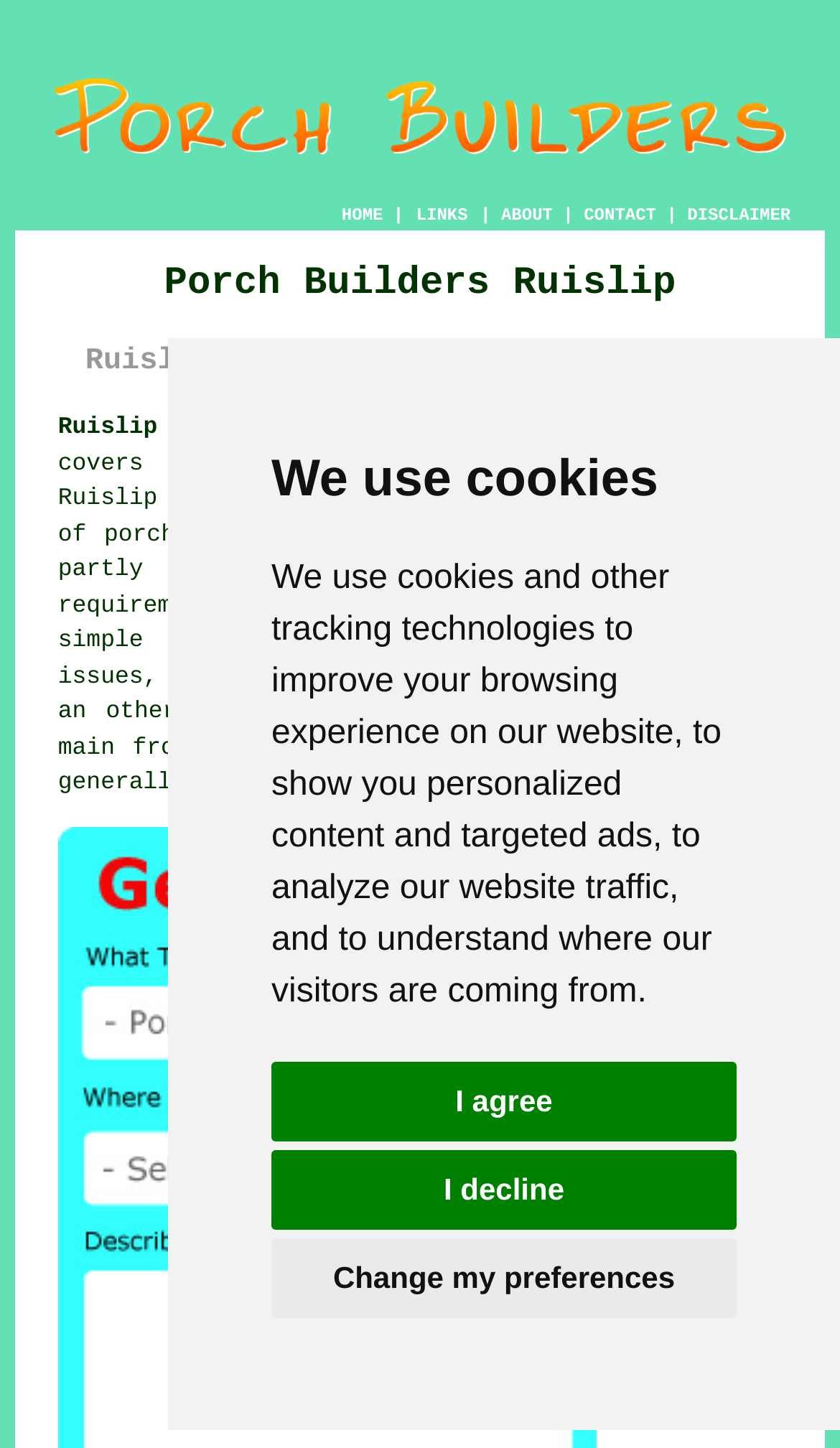Extract the bounding box coordinates for the UI element described as: "Ruislip Porch Installation (HA4):".

[0.069, 0.287, 0.635, 0.305]